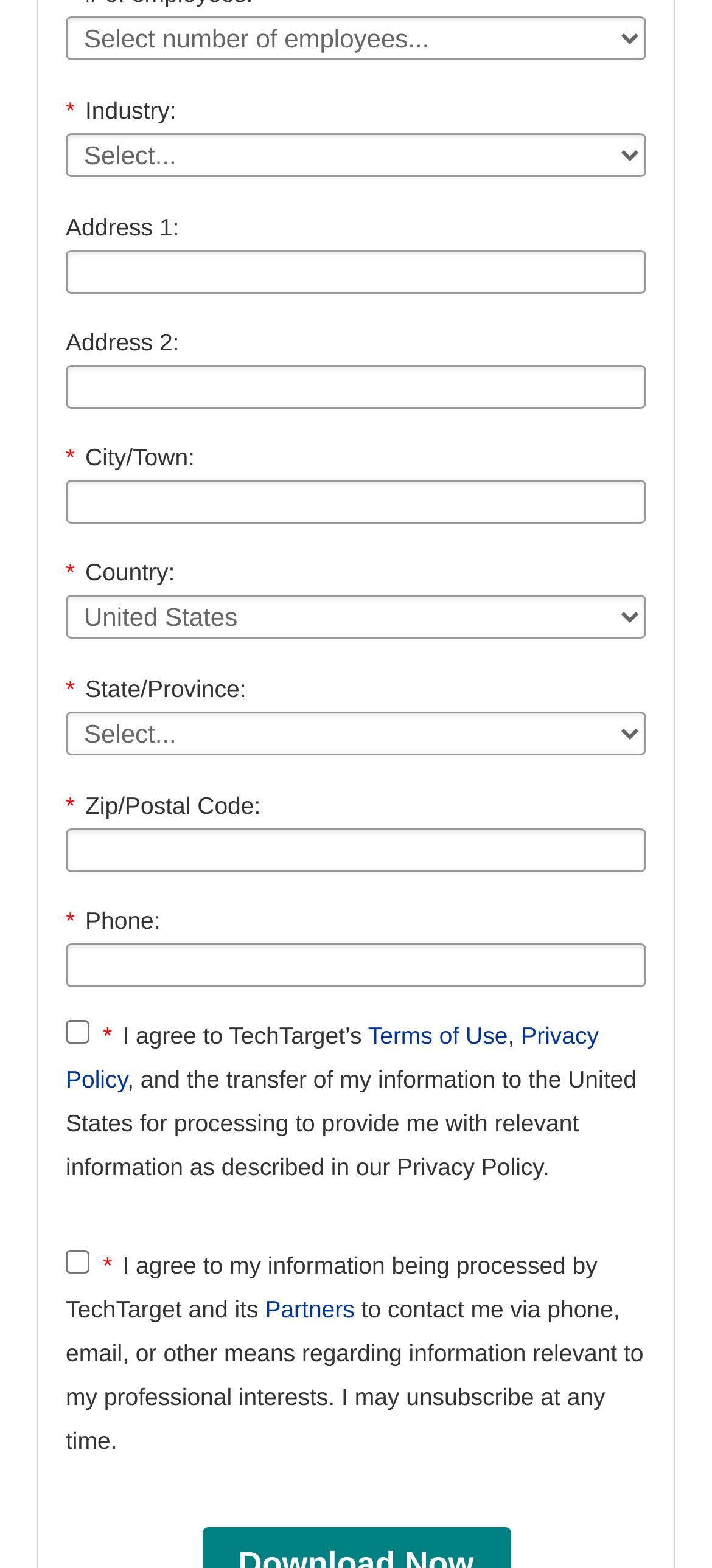Bounding box coordinates are specified in the format (top-left x, top-left y, bottom-right x, bottom-right y). All values are floating point numbers bounded between 0 and 1. Please provide the bounding box coordinate of the region this sentence describes: Terms of Use

[0.517, 0.652, 0.713, 0.669]